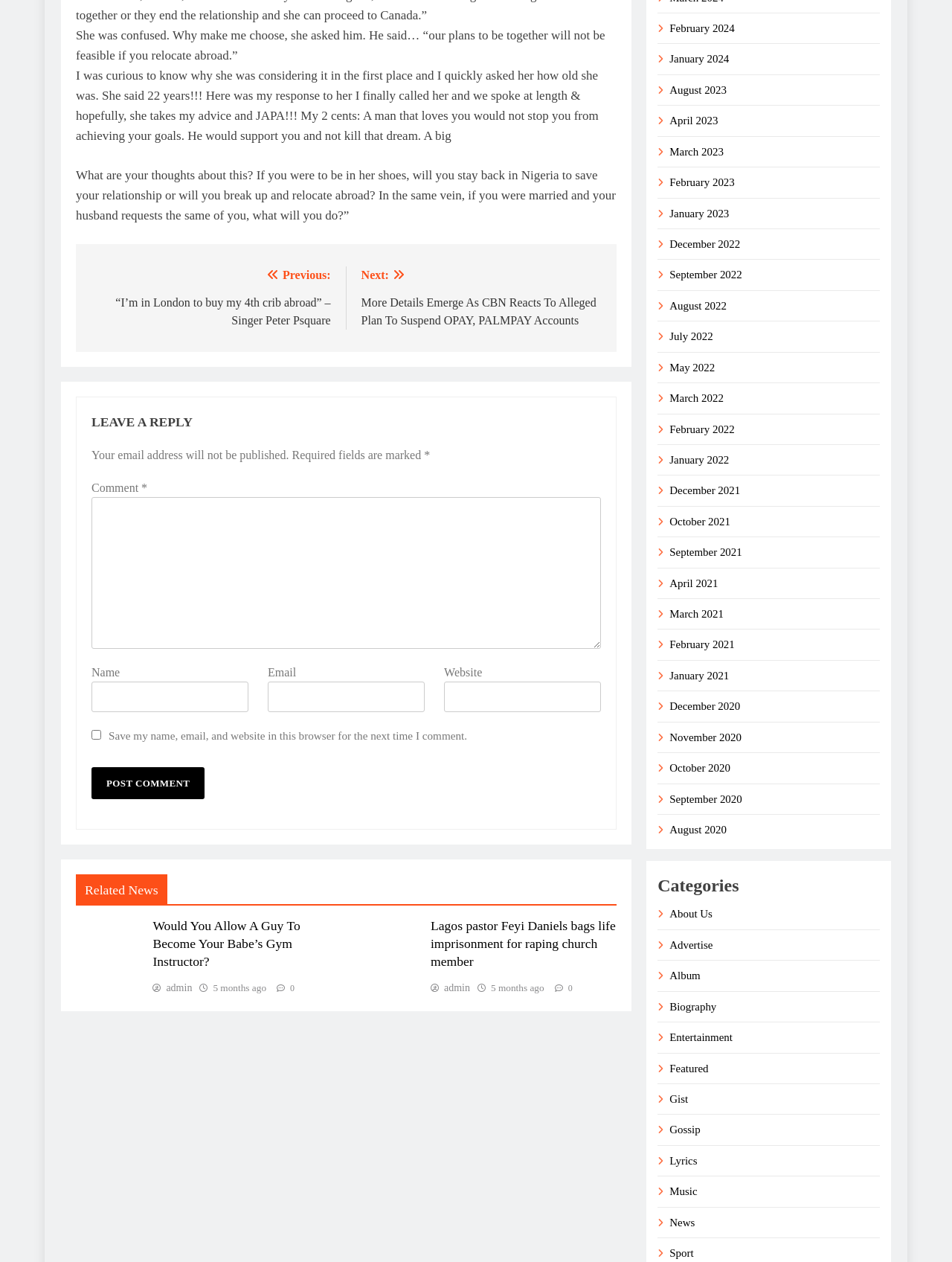Using the element description: "admin", determine the bounding box coordinates. The coordinates should be in the format [left, top, right, bottom], with values between 0 and 1.

[0.16, 0.778, 0.202, 0.787]